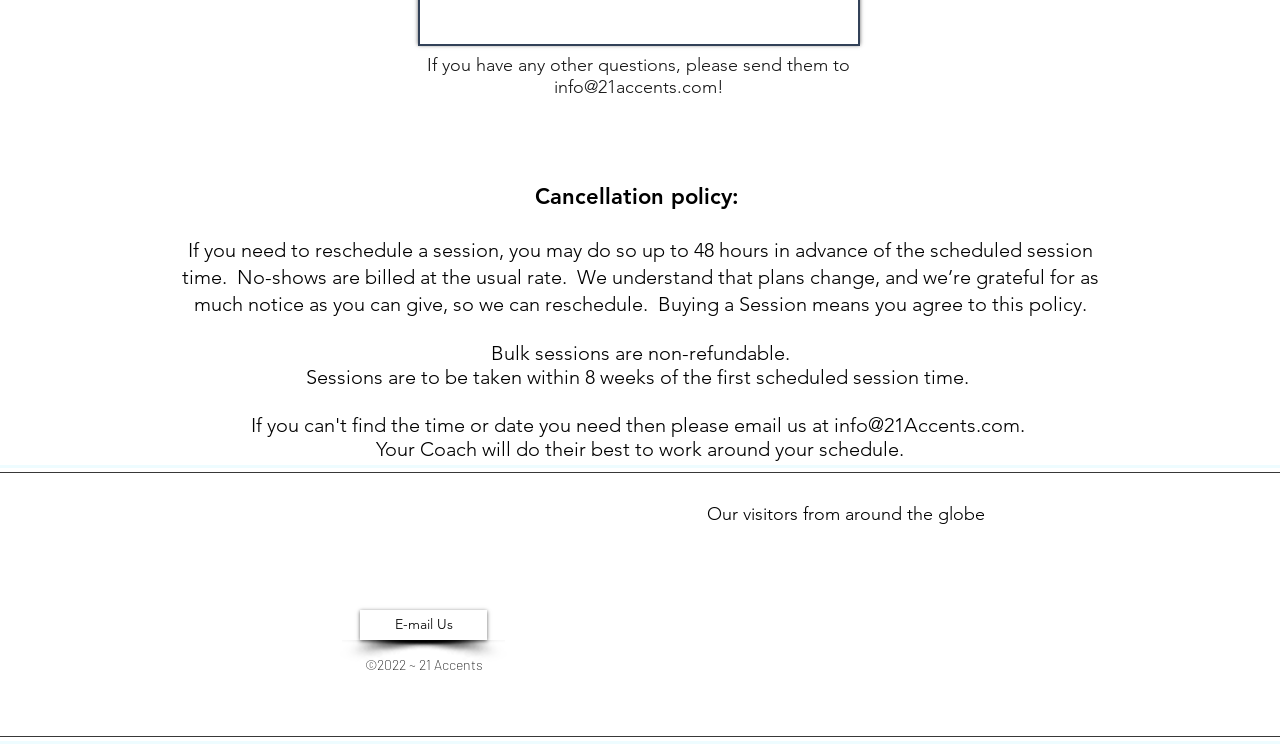What is the time limit to take sessions after the first scheduled session?
Please utilize the information in the image to give a detailed response to the question.

The webpage states that 'Sessions are to be taken within 8 weeks of the first scheduled session time'.